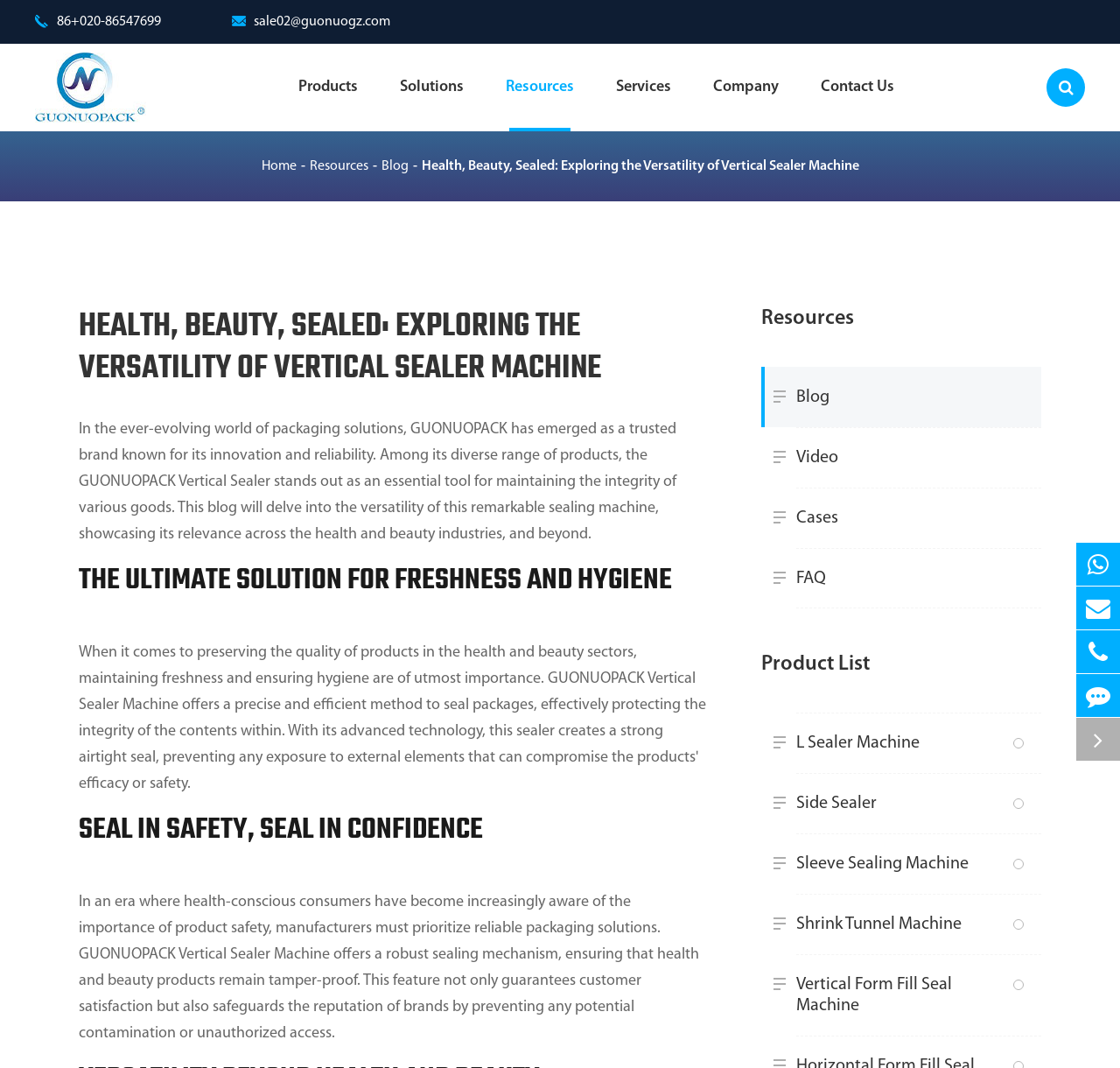Based on the element description, predict the bounding box coordinates (top-left x, top-left y, bottom-right x, bottom-right y) for the UI element in the screenshot: Side Sealer

[0.68, 0.723, 0.93, 0.78]